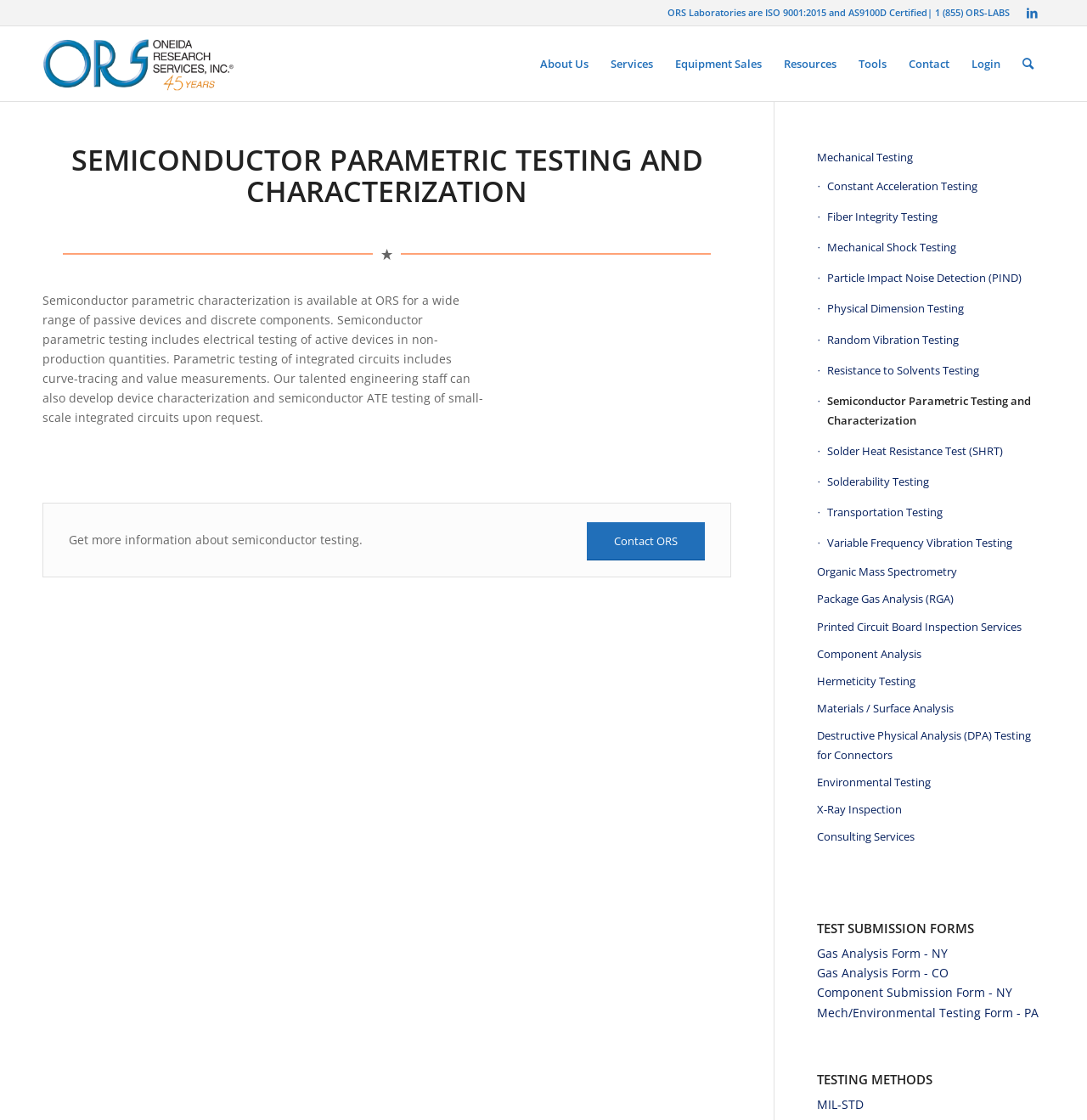Please reply with a single word or brief phrase to the question: 
What is the topic of the main content section?

Semiconductor Parametric Testing and Characterization